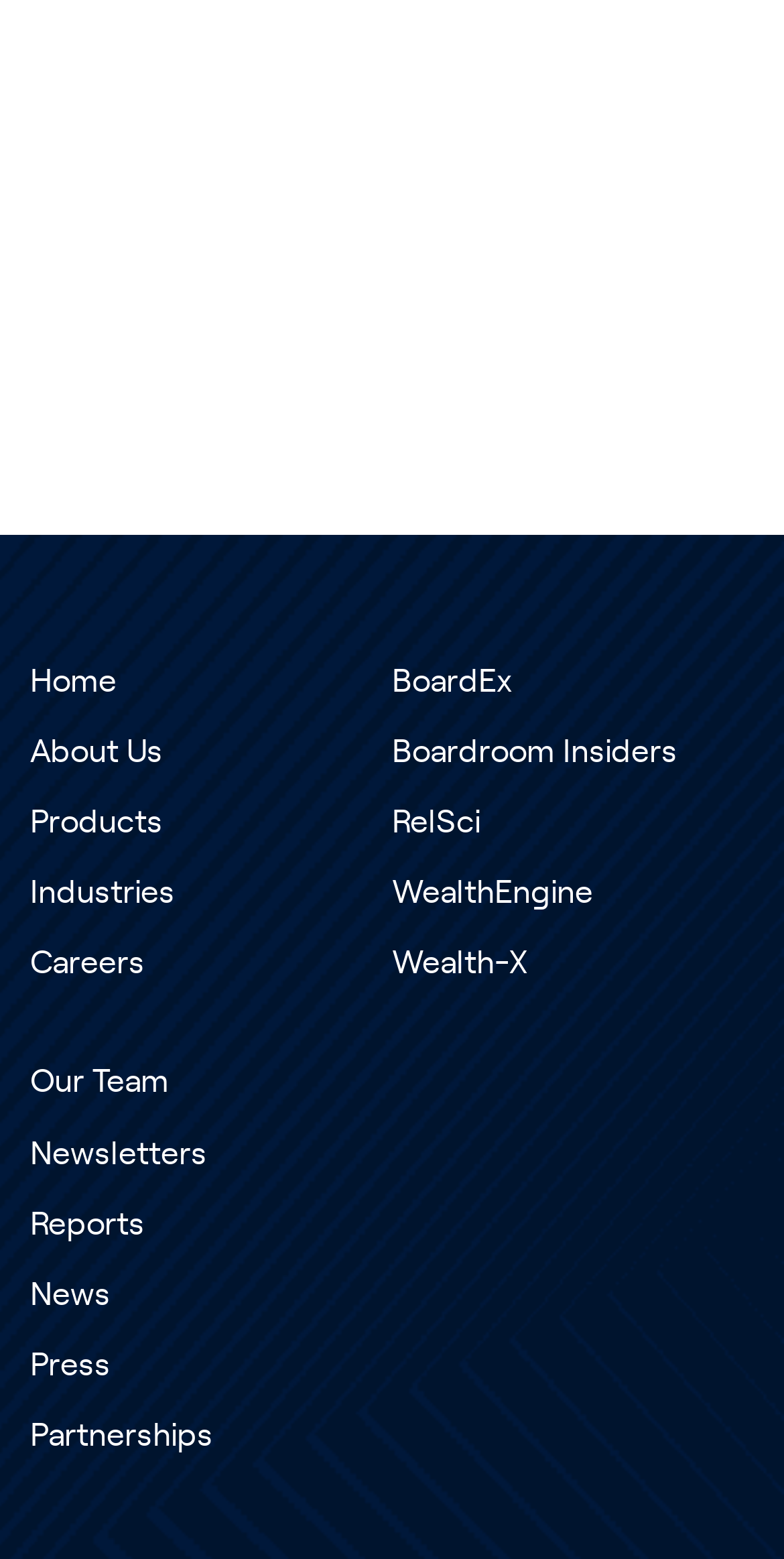Find the bounding box coordinates of the clickable area that will achieve the following instruction: "explore products".

[0.038, 0.517, 0.208, 0.538]